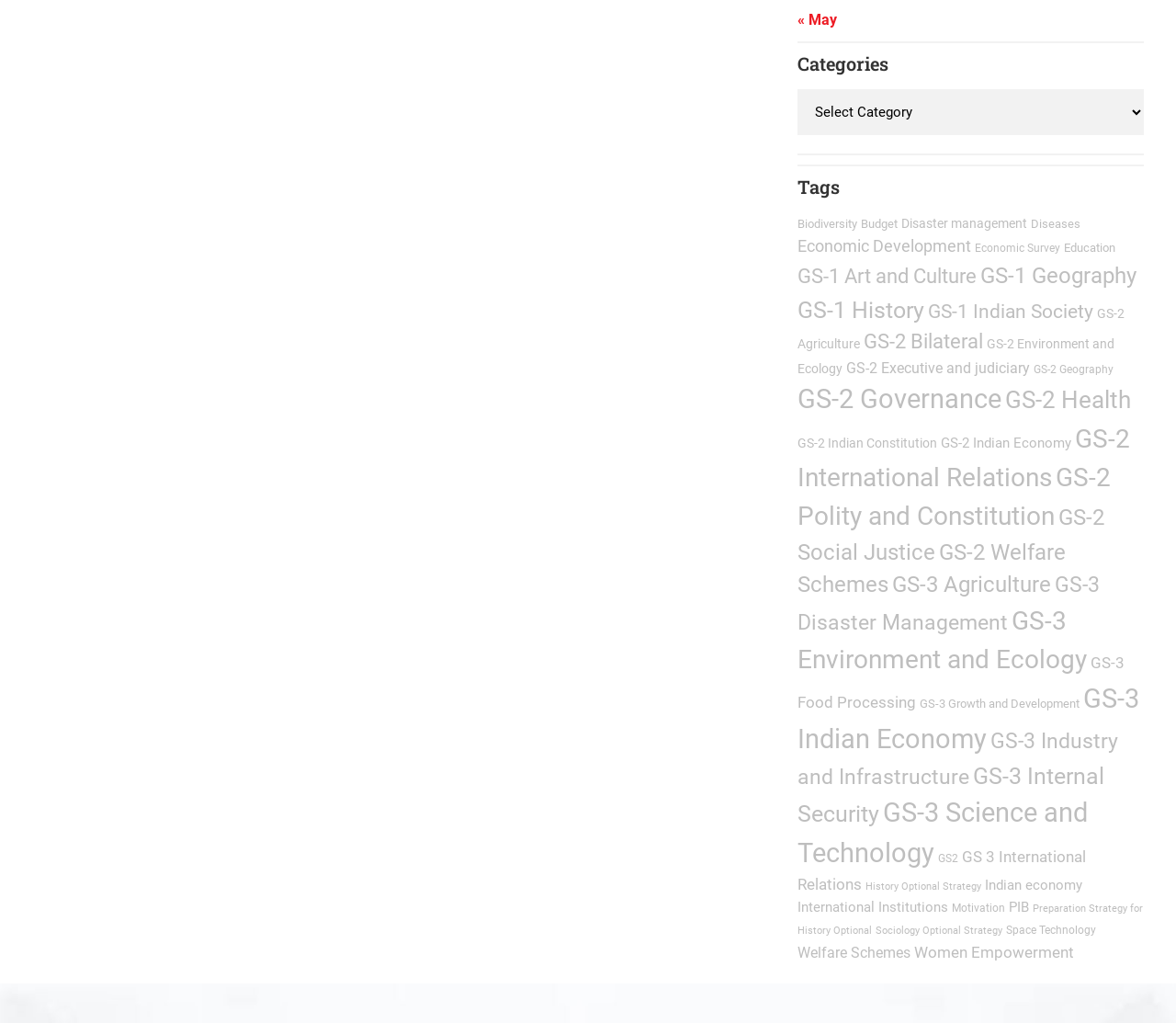What is the previous month?
Refer to the image and provide a thorough answer to the question.

The question is asking about the previous month, which can be found by looking at the navigation element at the top of the page. The link '« May' suggests that the current month is after May, so May is the previous month.